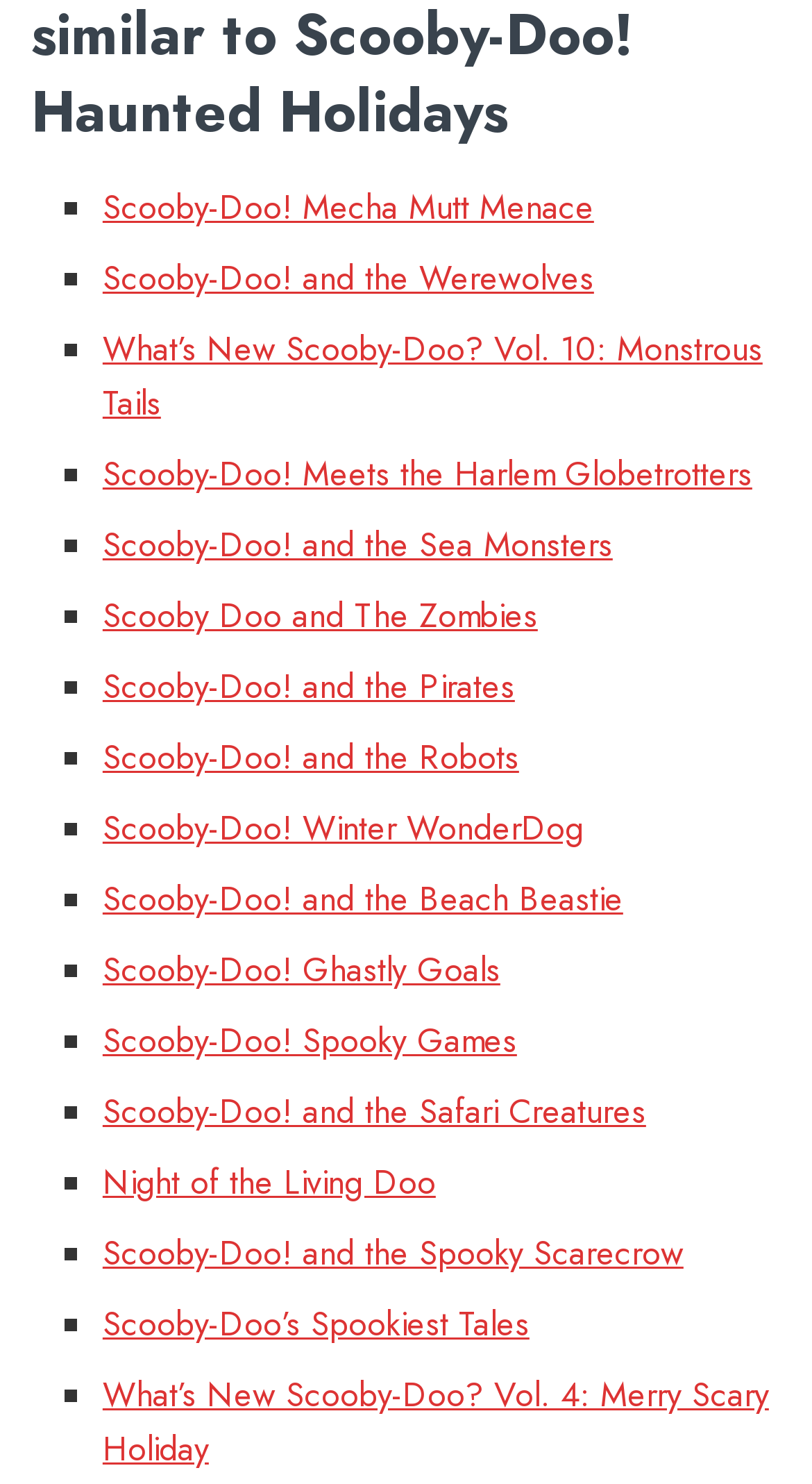What is the theme of the Scooby-Doo episode 'Scooby-Doo! and the Beach Beastie'?
Please respond to the question thoroughly and include all relevant details.

By examining the title of the episode 'Scooby-Doo! and the Beach Beastie', I inferred that the theme of this episode is related to the beach.